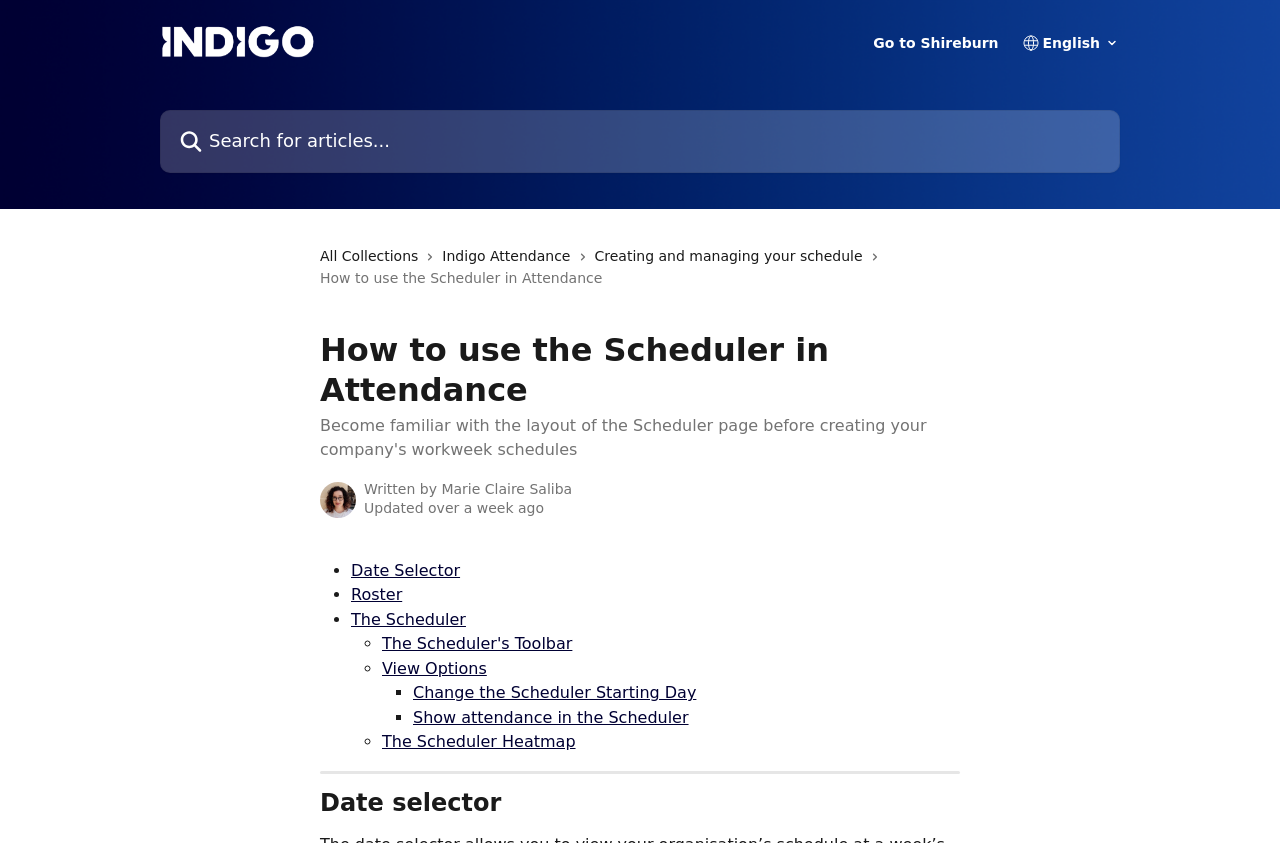Please specify the bounding box coordinates of the element that should be clicked to execute the given instruction: 'Read about Creating and managing your schedule'. Ensure the coordinates are four float numbers between 0 and 1, expressed as [left, top, right, bottom].

[0.464, 0.29, 0.68, 0.317]